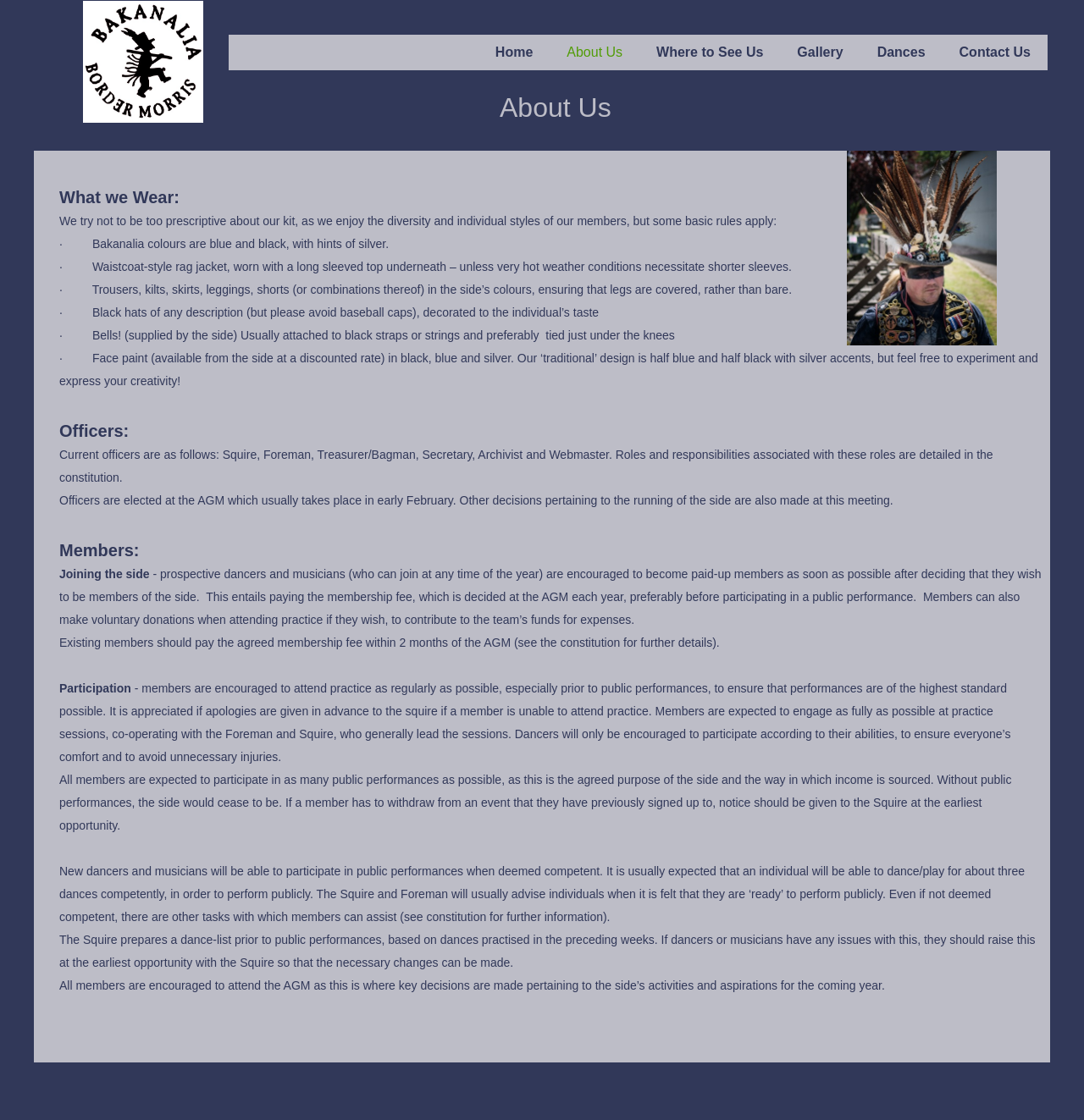Using the element description provided, determine the bounding box coordinates in the format (top-left x, top-left y, bottom-right x, bottom-right y). Ensure that all values are floating point numbers between 0 and 1. Element description: Dances

[0.801, 0.031, 0.861, 0.063]